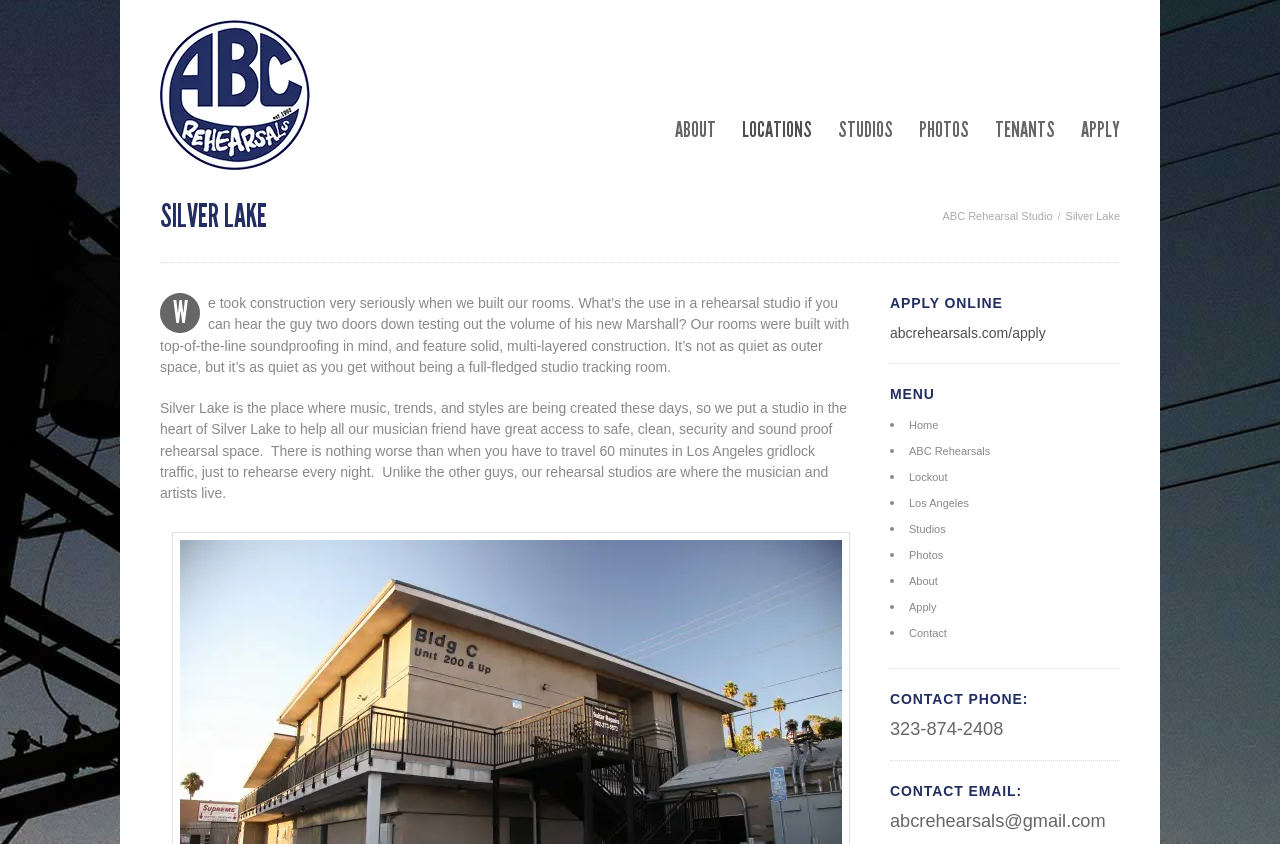For the following element description, predict the bounding box coordinates in the format (top-left x, top-left y, bottom-right x, bottom-right y). All values should be floating point numbers between 0 and 1. Description: ABC Rehearsal Studio

[0.736, 0.249, 0.822, 0.263]